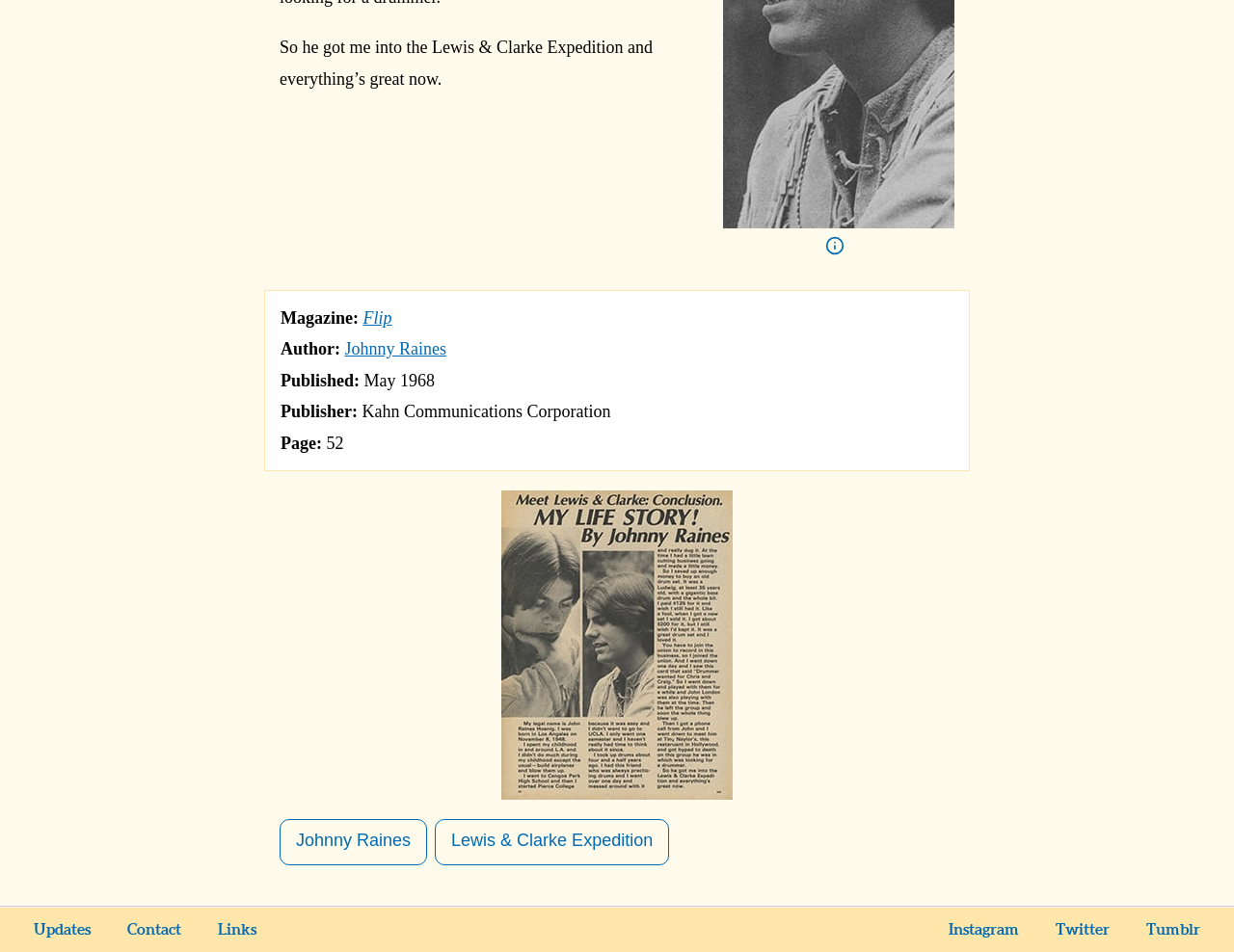Determine the bounding box coordinates for the region that must be clicked to execute the following instruction: "Read more about the author".

[0.279, 0.357, 0.362, 0.377]